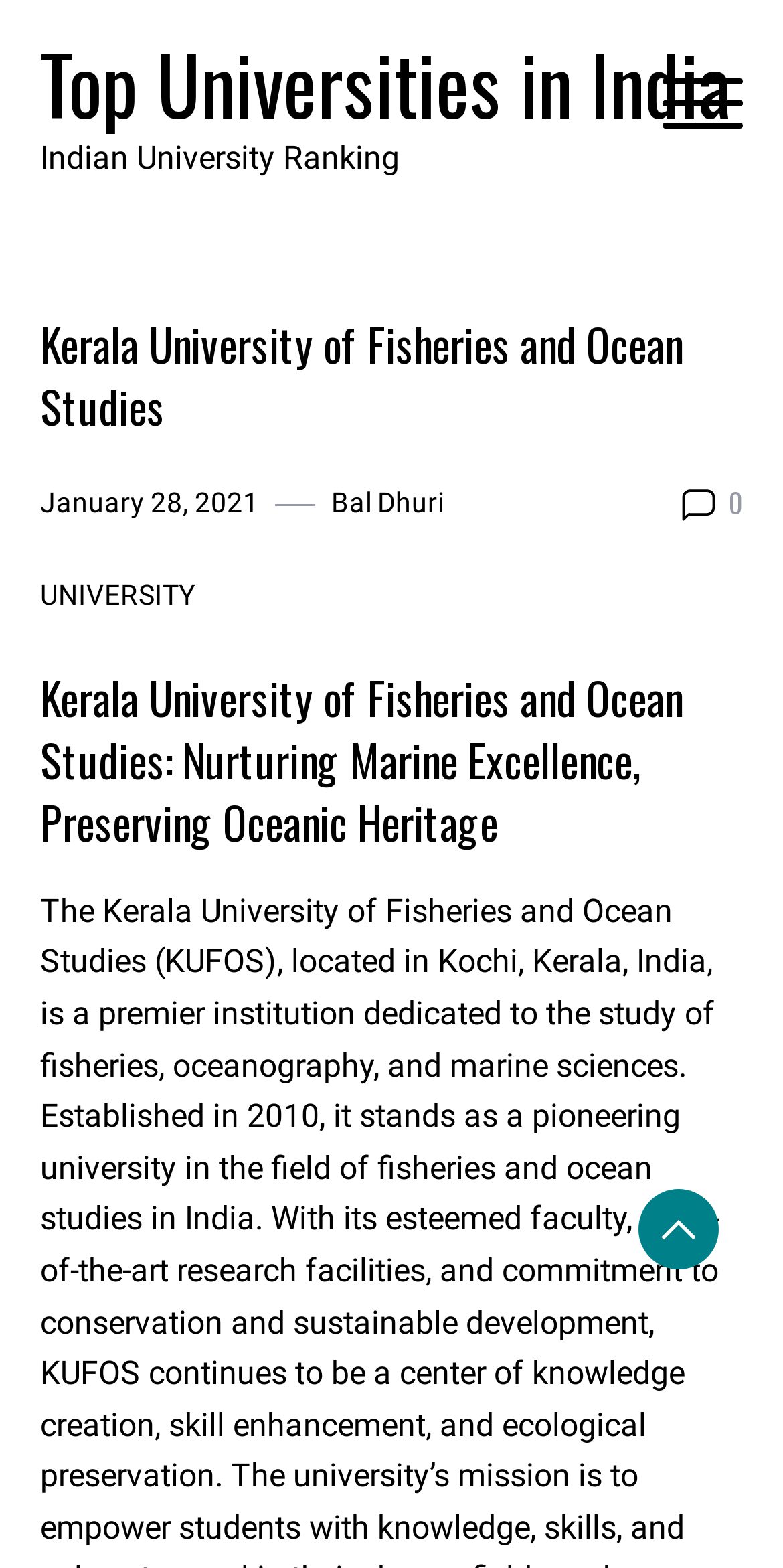Generate the main heading text from the webpage.

Kerala University of Fisheries and Ocean Studies